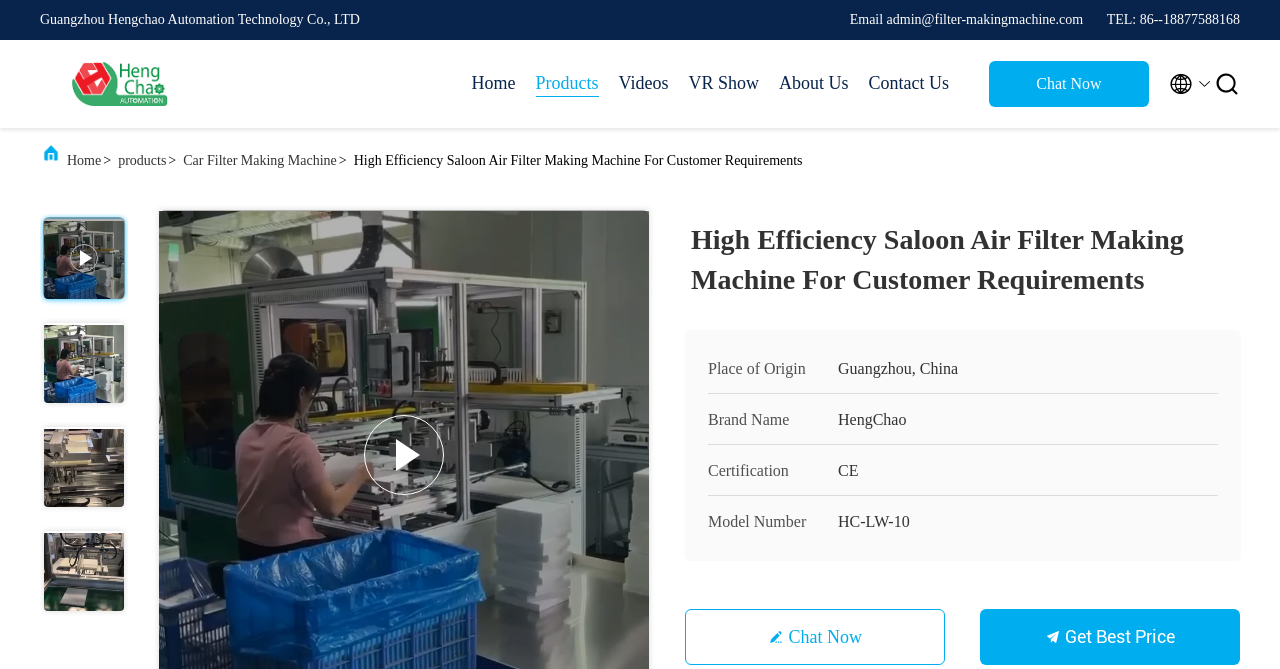What is the company name of the air filter making machine manufacturer?
Please respond to the question with a detailed and thorough explanation.

I found the company name by looking at the top-left corner of the webpage, where it says 'Guangzhou Hengchao Automation Technology Co., LTD' in a static text element.